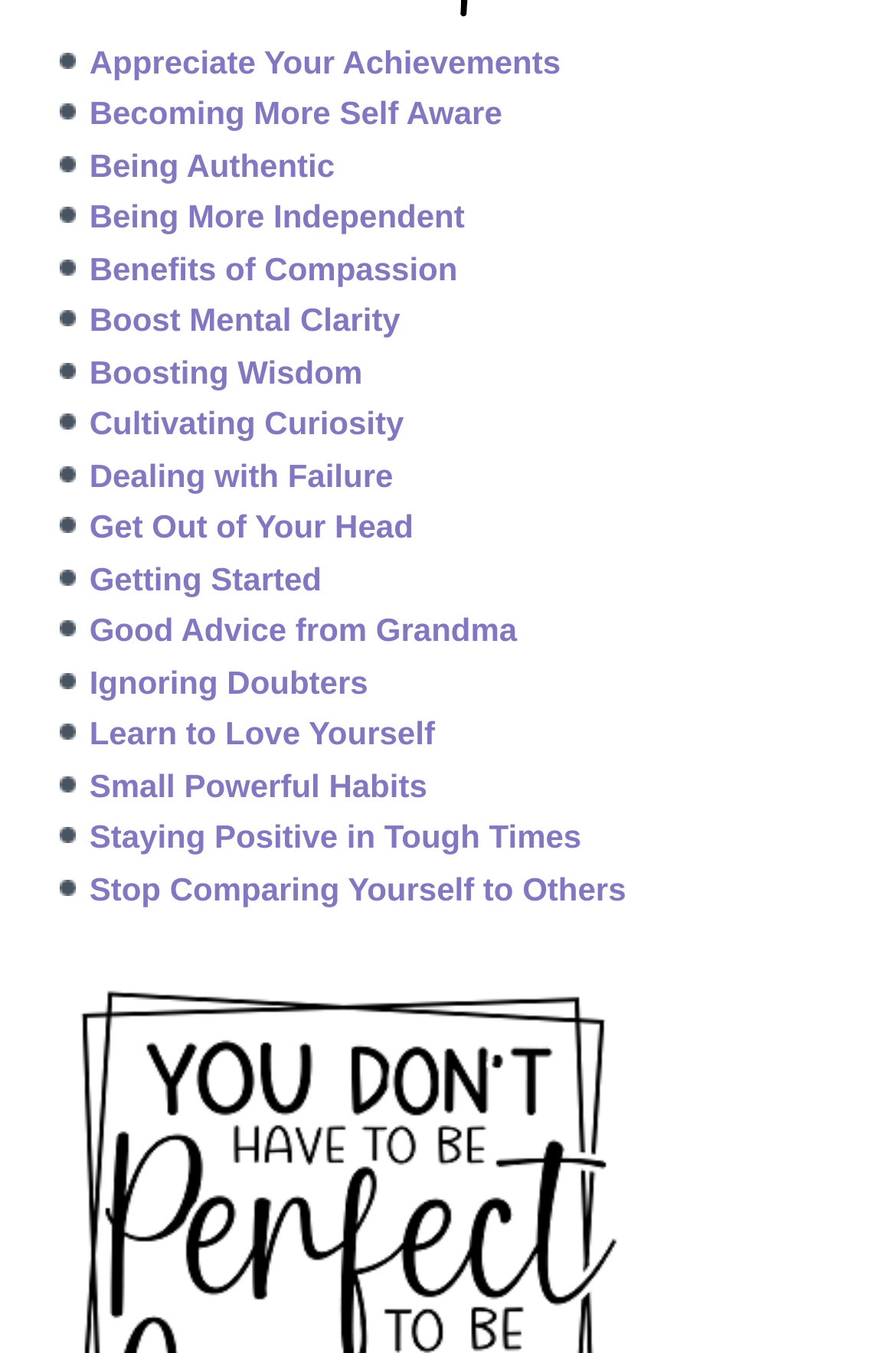How many links are on the webpage?
Refer to the screenshot and answer in one word or phrase.

19